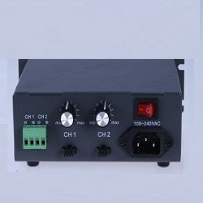Give an in-depth description of the image.

The image features an analog controller, showcasing its front panel equipped with two adjustable knobs labeled "CH 1" and "CH 2." Beneath each knob, there are corresponding ports for connection, indicated by small mesh-like openings. To the right of the knobs, a prominent red power switch is visible, ensuring easy operation. The panel is designed for connection to a power source, with an input port marked "100-240VAC" for versatility in voltage compatibility. This device is likely utilized in various applications requiring precise control and adjustment.